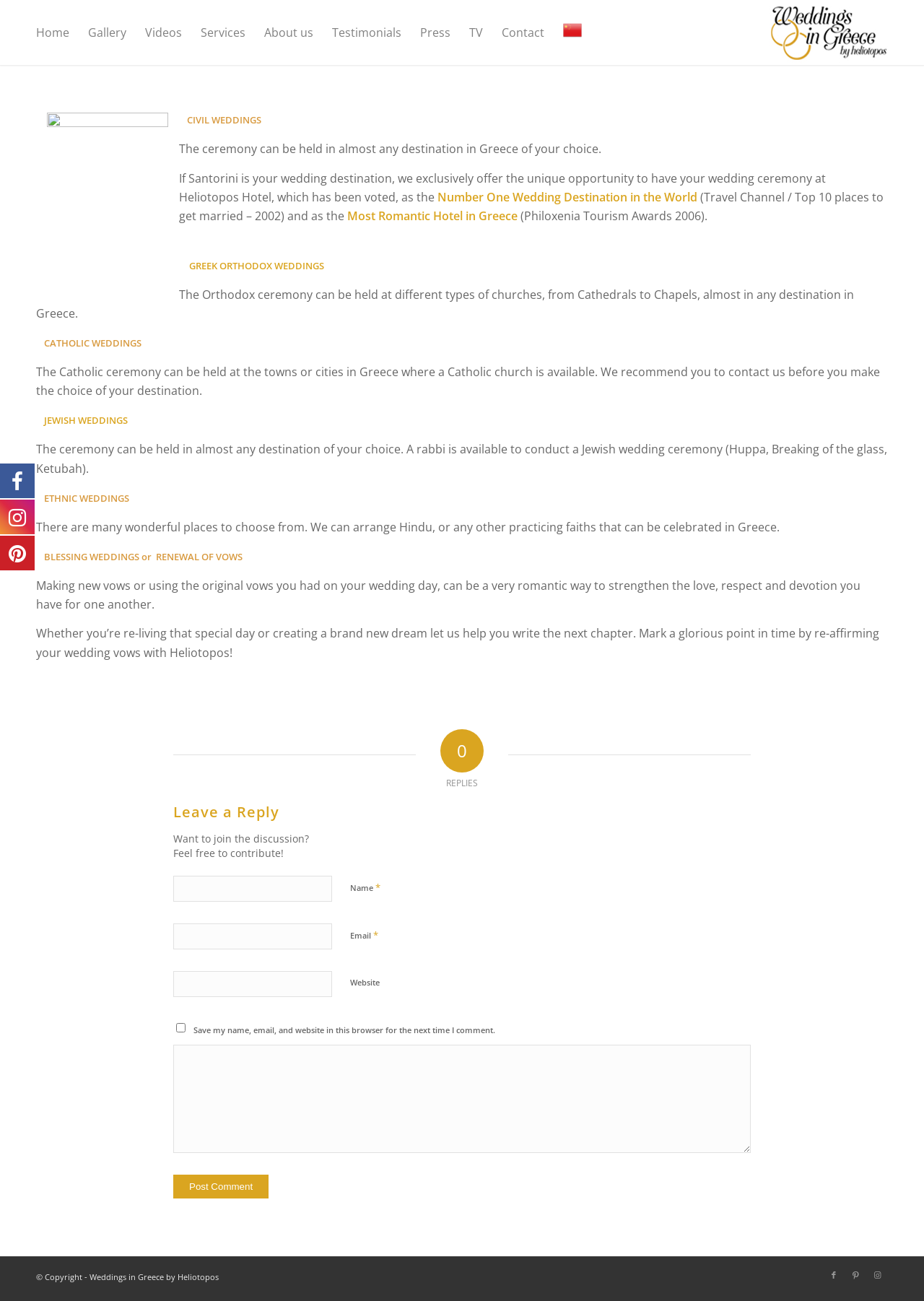Kindly respond to the following question with a single word or a brief phrase: 
What is the unique opportunity offered by Heliotopos Hotel?

Wedding ceremony at the hotel